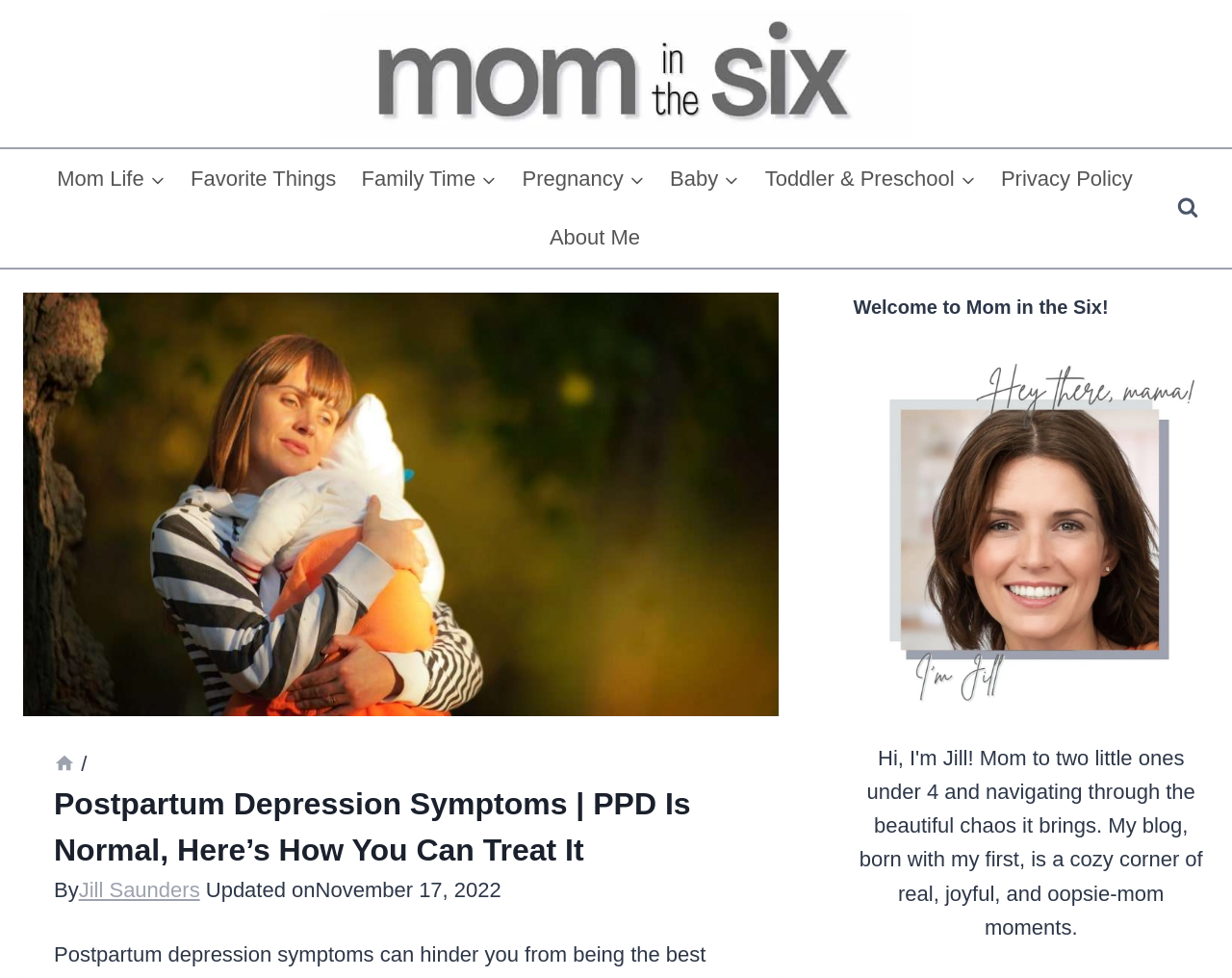Please determine the bounding box coordinates of the element's region to click for the following instruction: "View the search form".

[0.947, 0.191, 0.981, 0.234]